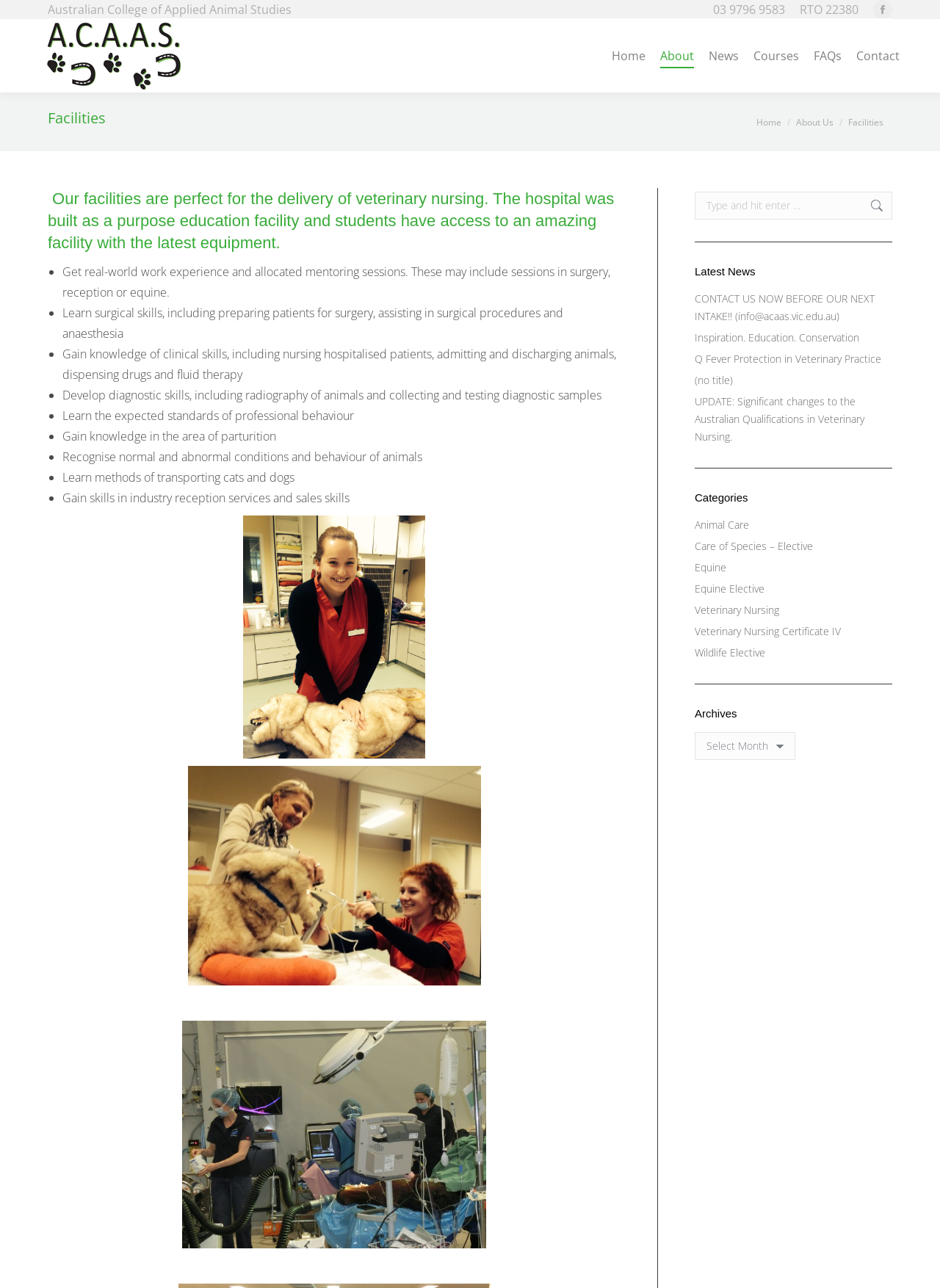Identify the bounding box coordinates for the region of the element that should be clicked to carry out the instruction: "Call the phone number". The bounding box coordinates should be four float numbers between 0 and 1, i.e., [left, top, right, bottom].

[0.759, 0.001, 0.835, 0.014]